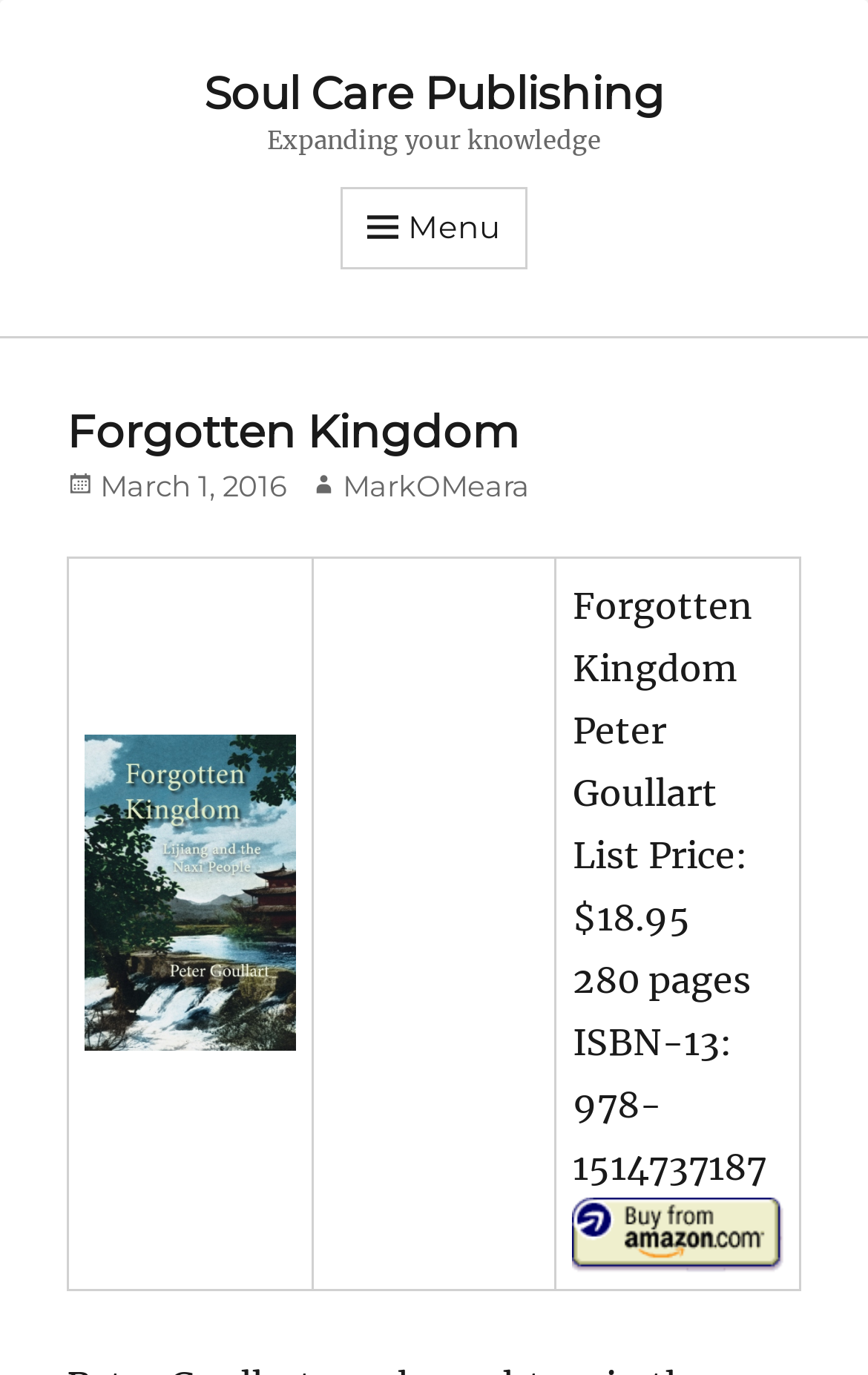How many pages does the book Forgotten Kingdom have?
Use the information from the image to give a detailed answer to the question.

I found the answer by looking at the table that describes the book details, where it says '280 pages' in one of the grid cells.